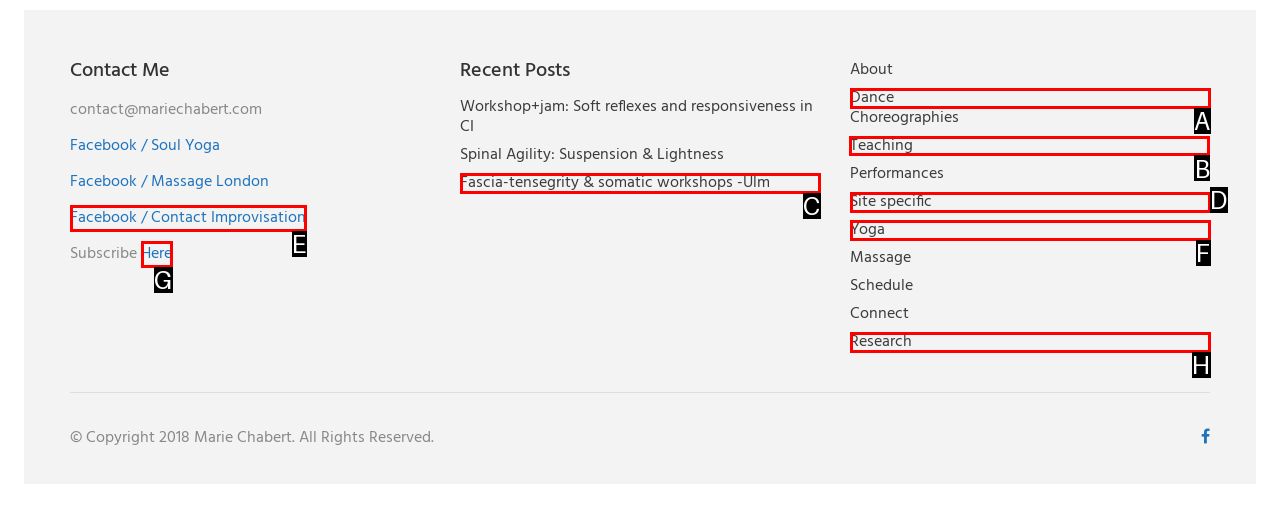Find the HTML element to click in order to complete this task: Learn more about Marie Chabert's teaching
Answer with the letter of the correct option.

B